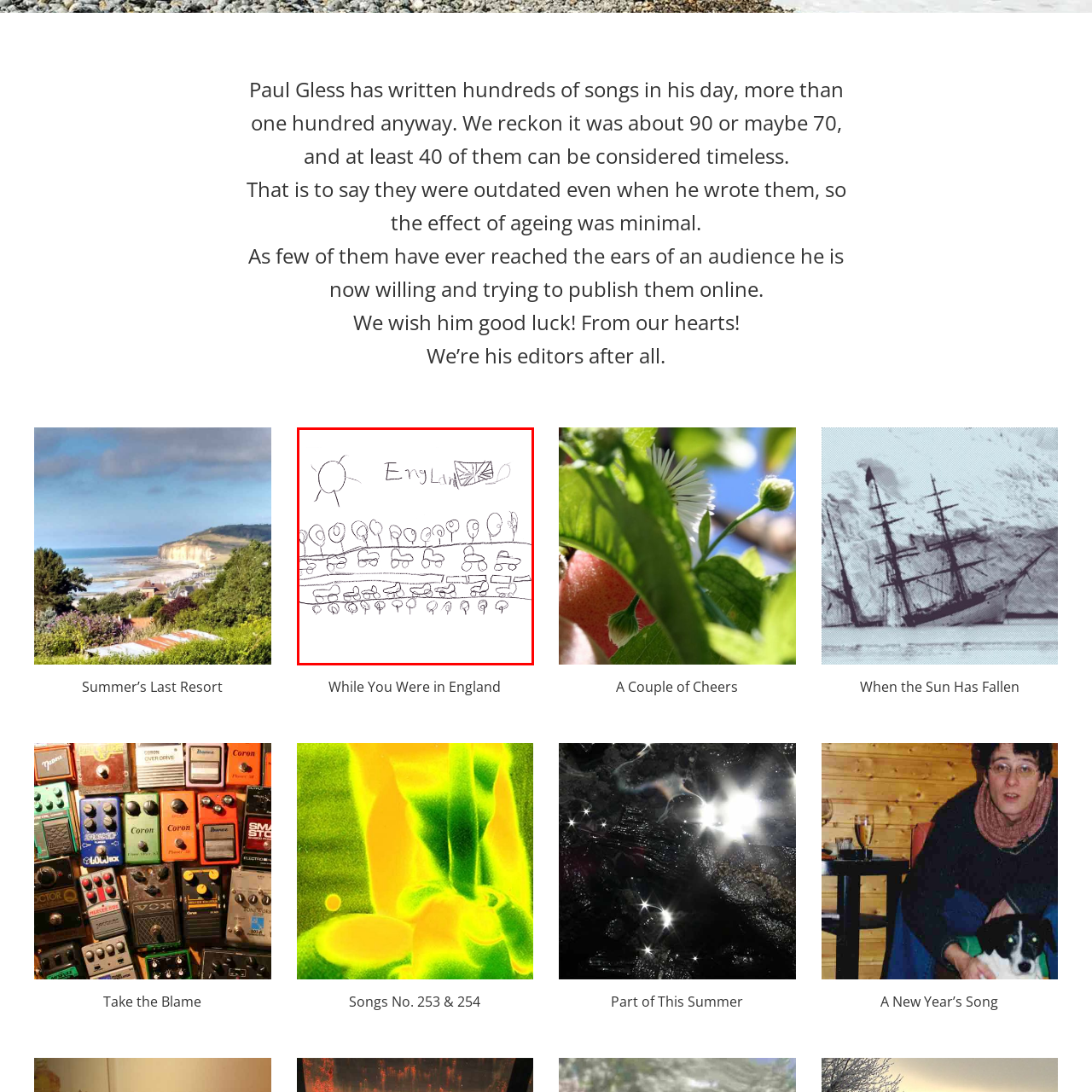Observe the image enclosed by the red box and thoroughly answer the subsequent question based on the visual details: What symbolizes the country in the image?

The question asks what symbolizes the country in the image. According to the caption, 'a simple representation of the Union Jack, symbolizing the country' is present above the scene, which answers the question.